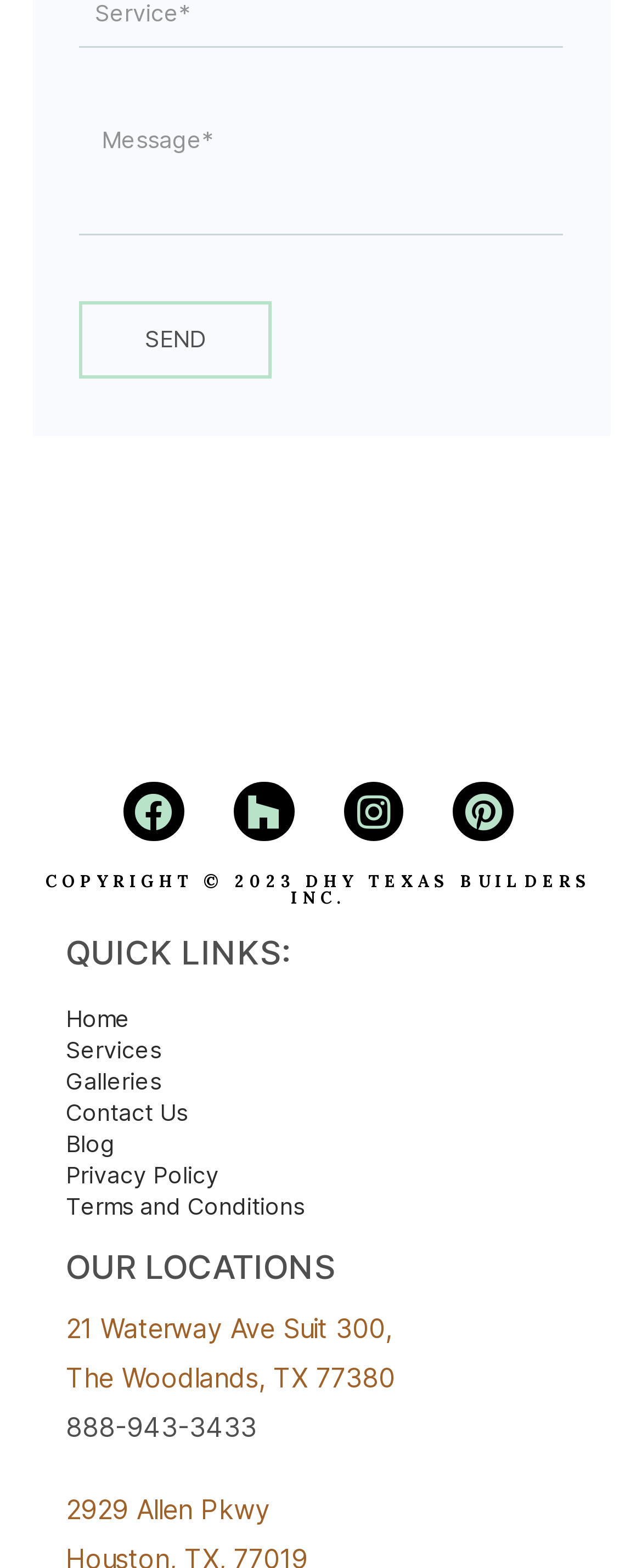Find the bounding box coordinates for the area you need to click to carry out the instruction: "Switch to English". The coordinates should be four float numbers between 0 and 1, indicated as [left, top, right, bottom].

None